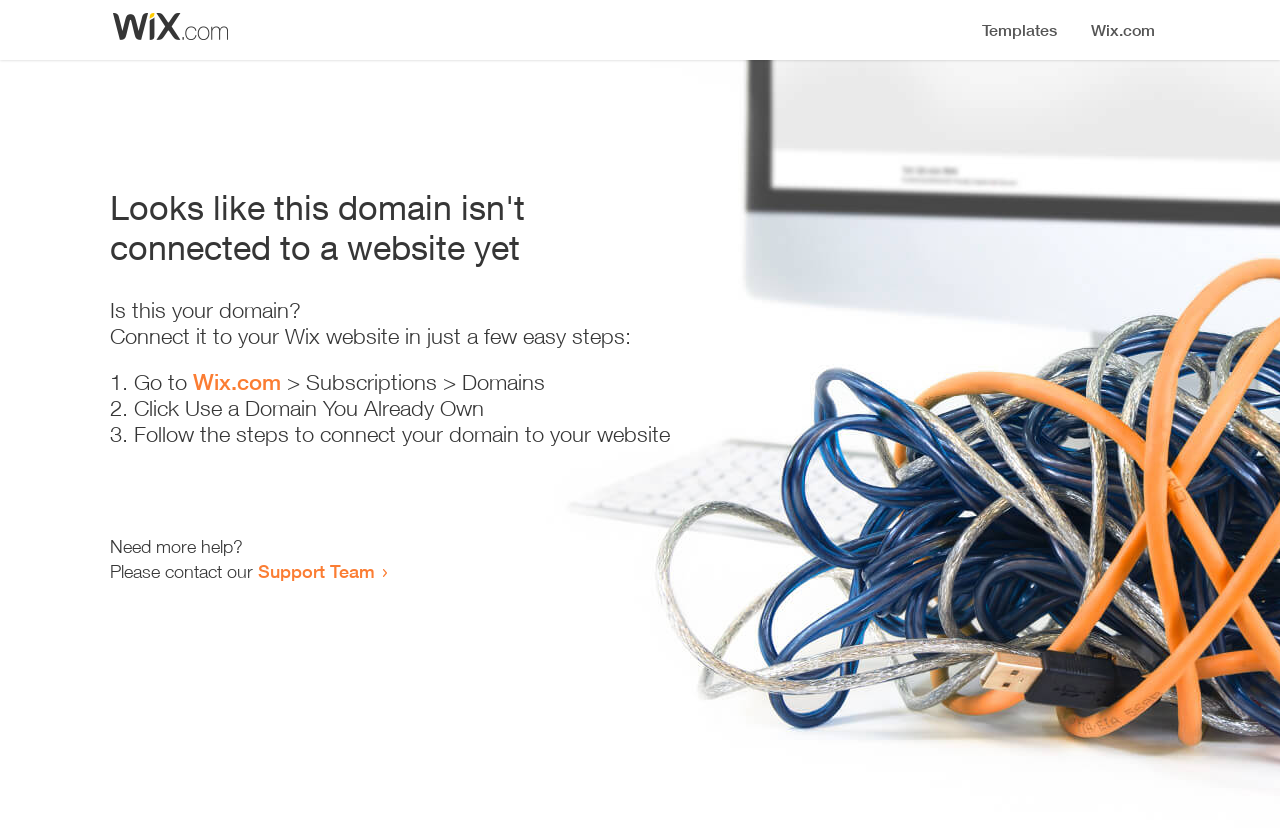Answer the question with a single word or phrase: 
What is the first step to connect the domain?

Go to Wix.com